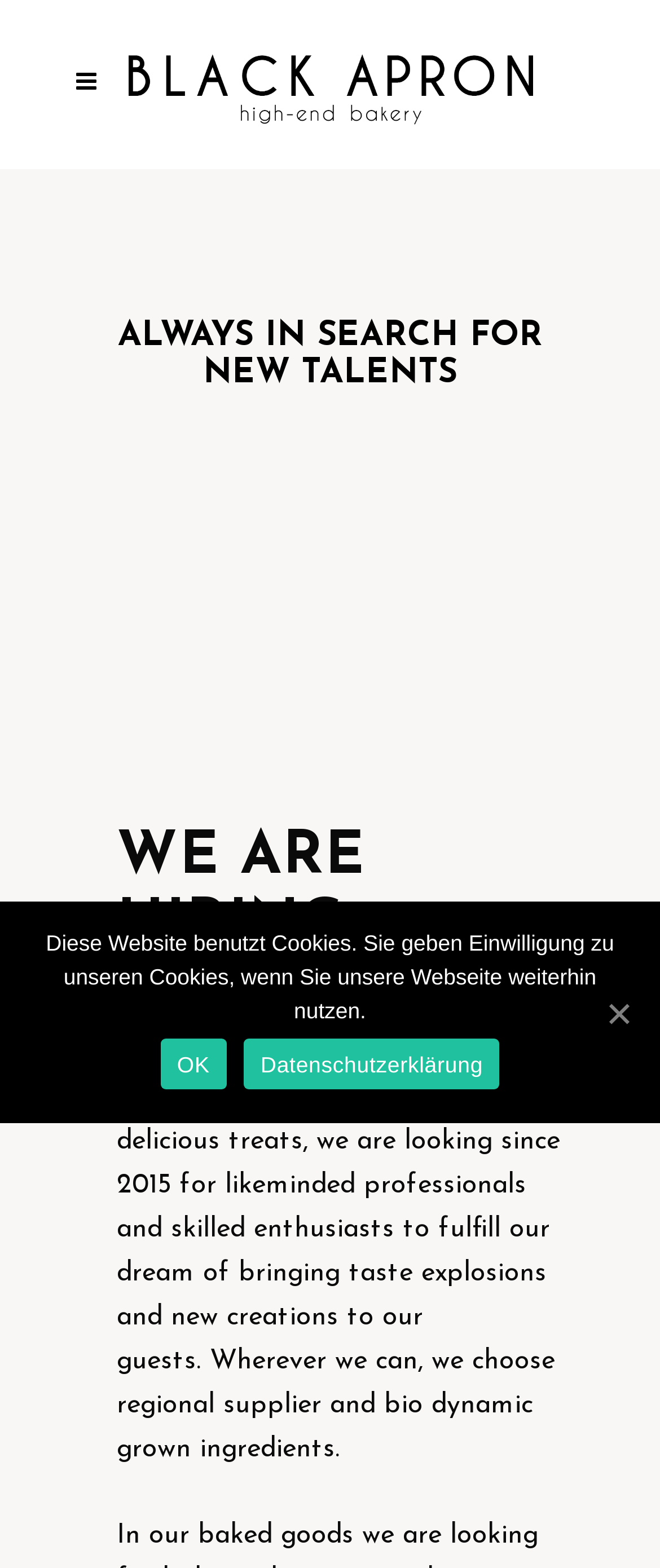Locate the bounding box coordinates of the UI element described by: "alt="mobile logo"". The bounding box coordinates should consist of four float numbers between 0 and 1, i.e., [left, top, right, bottom].

[0.194, 0.011, 0.809, 0.097]